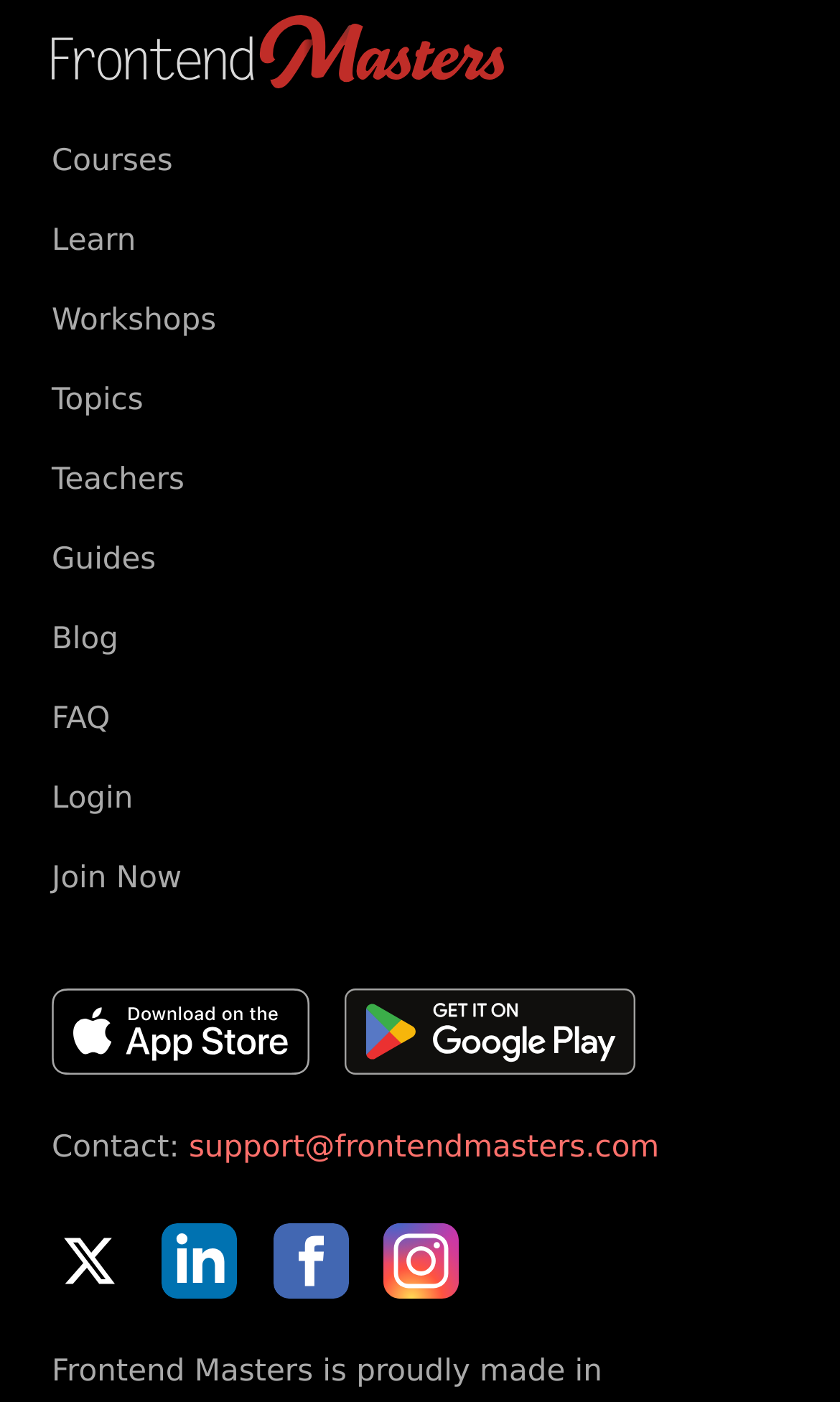Point out the bounding box coordinates of the section to click in order to follow this instruction: "Visit FrontendMasters".

[0.062, 0.011, 0.6, 0.063]